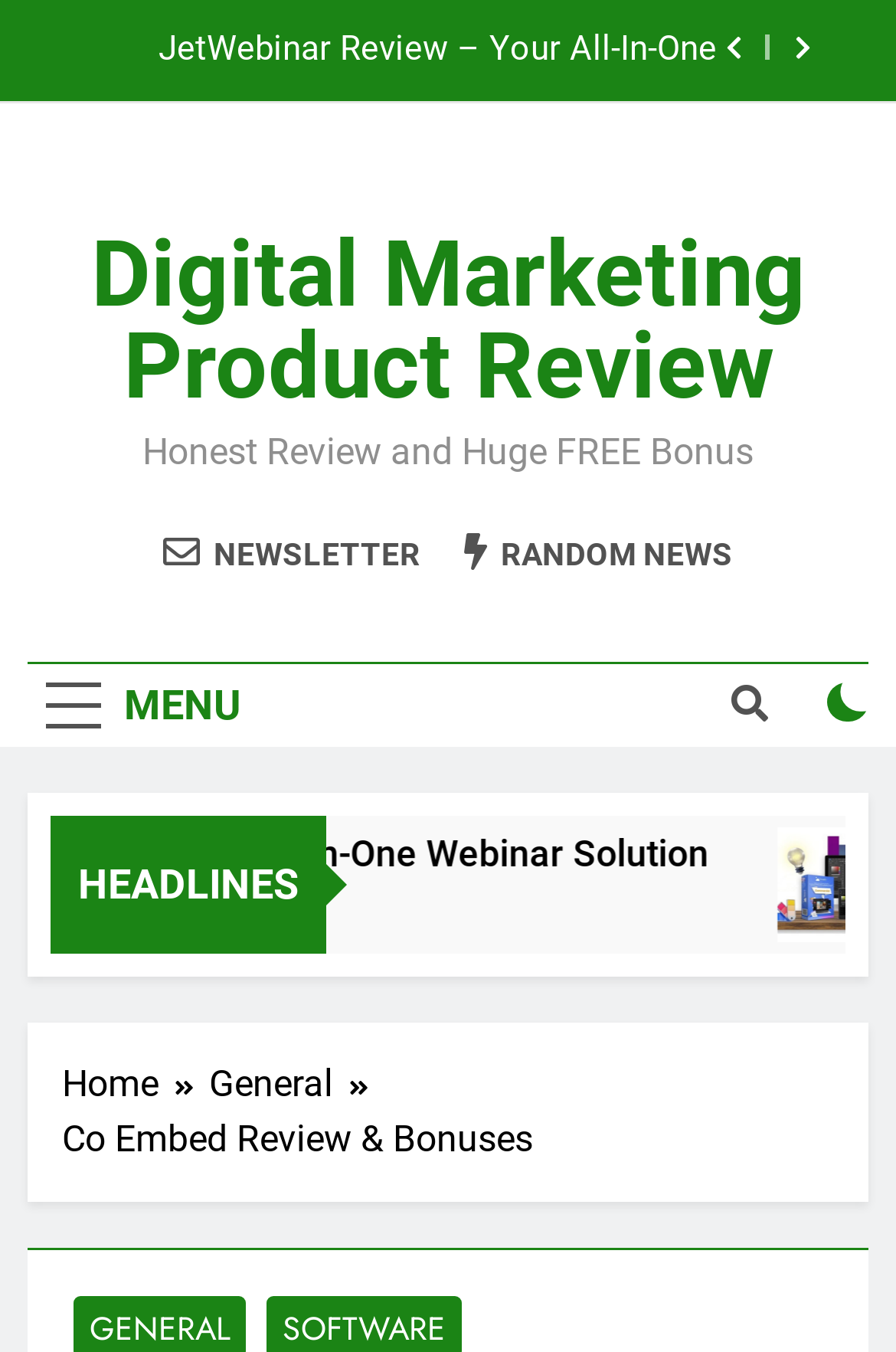Locate the bounding box of the UI element described by: "General" in the given webpage screenshot.

[0.233, 0.782, 0.428, 0.822]